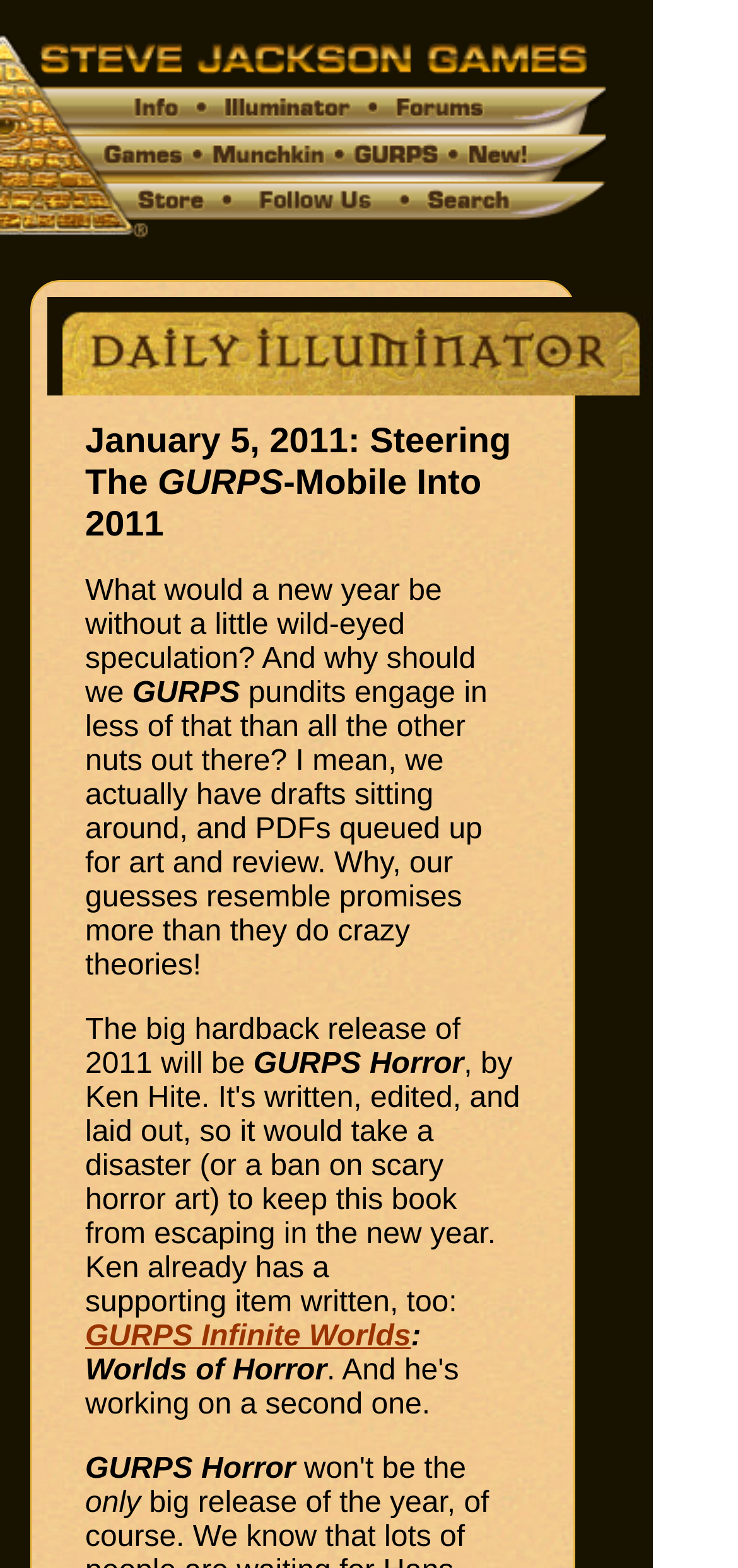Can you give a comprehensive explanation to the question given the content of the image?
What is the tone of the article?

The tone of the article is speculative, as indicated by the text 'What would a new year be without a little wild-eyed speculation?' which suggests that the author is engaging in speculative thinking.